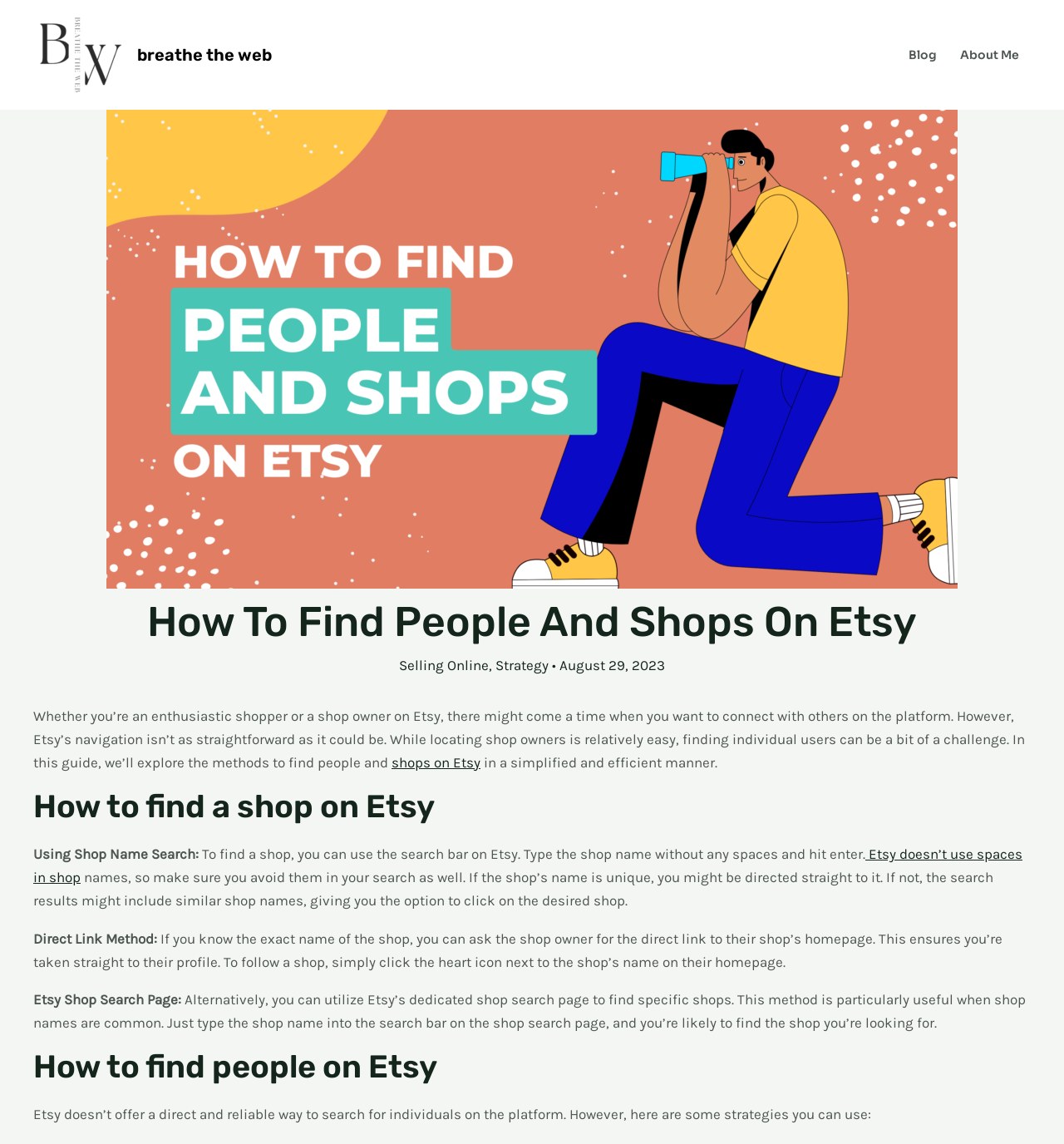Refer to the element description shops on Etsy and identify the corresponding bounding box in the screenshot. Format the coordinates as (top-left x, top-left y, bottom-right x, bottom-right y) with values in the range of 0 to 1.

[0.368, 0.659, 0.452, 0.673]